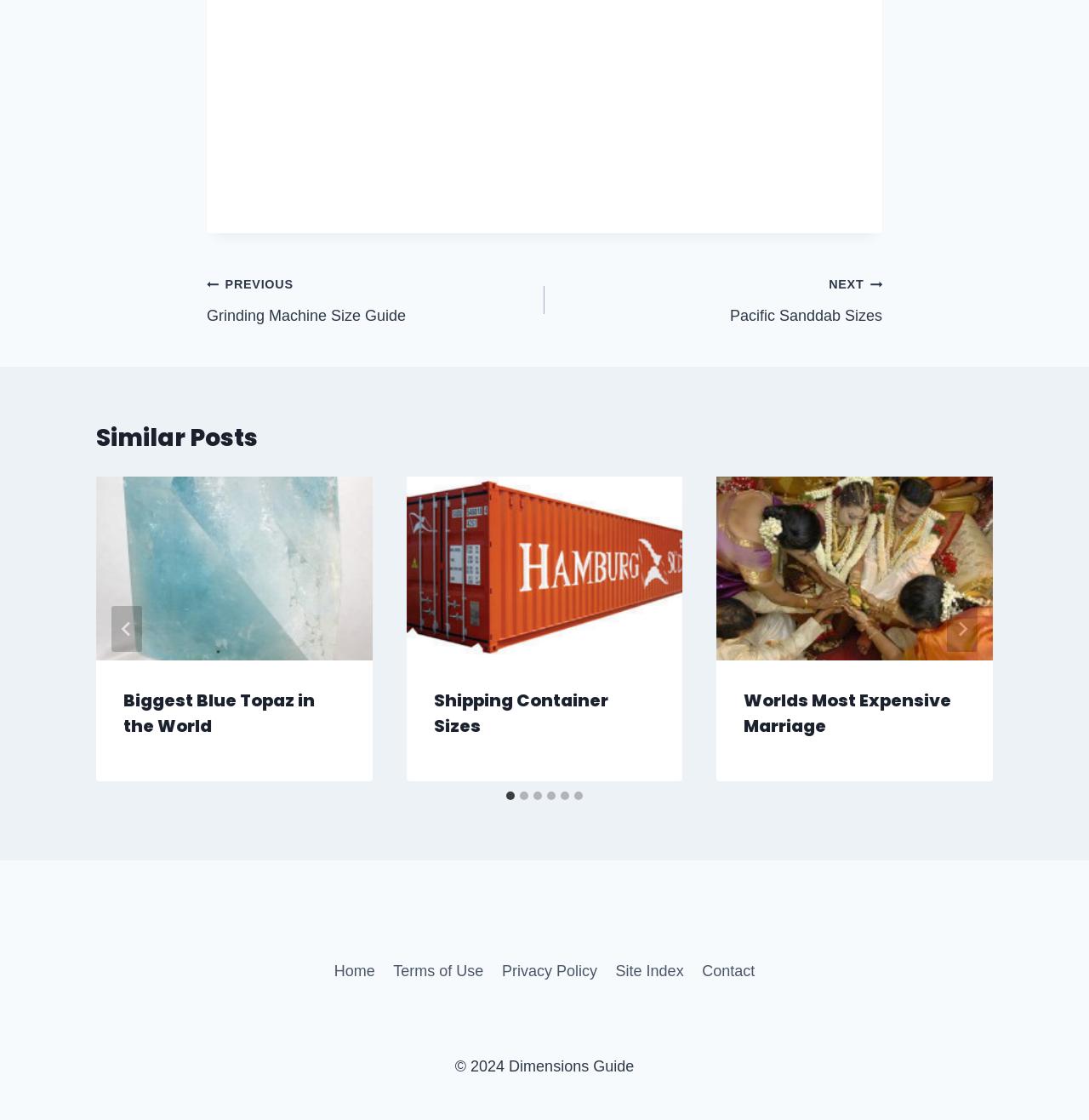Please locate the bounding box coordinates for the element that should be clicked to achieve the following instruction: "Go to previous post". Ensure the coordinates are given as four float numbers between 0 and 1, i.e., [left, top, right, bottom].

[0.19, 0.243, 0.5, 0.293]